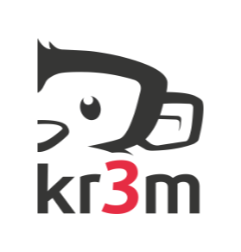Carefully examine the image and provide an in-depth answer to the question: What is the overall tone of the logo?

The design of the logo blends fun and professionalism, which may reflect the identity of a brand focused on creativity and innovation, possibly in the field of business or technology, making it a memorable representation of the brand.